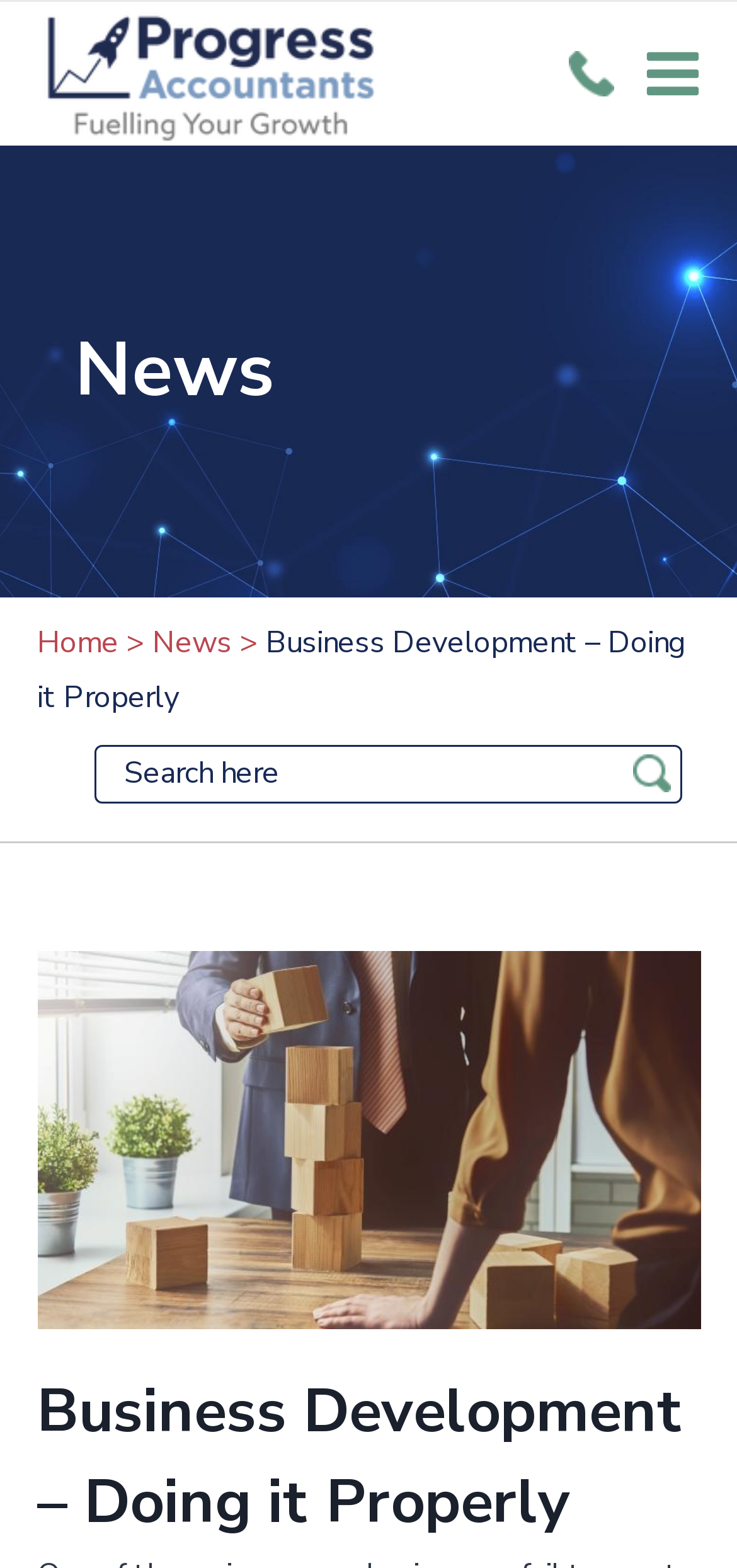What type of services are offered by the accountants' firm?
Look at the image and respond with a single word or a short phrase.

Online Accounting Services